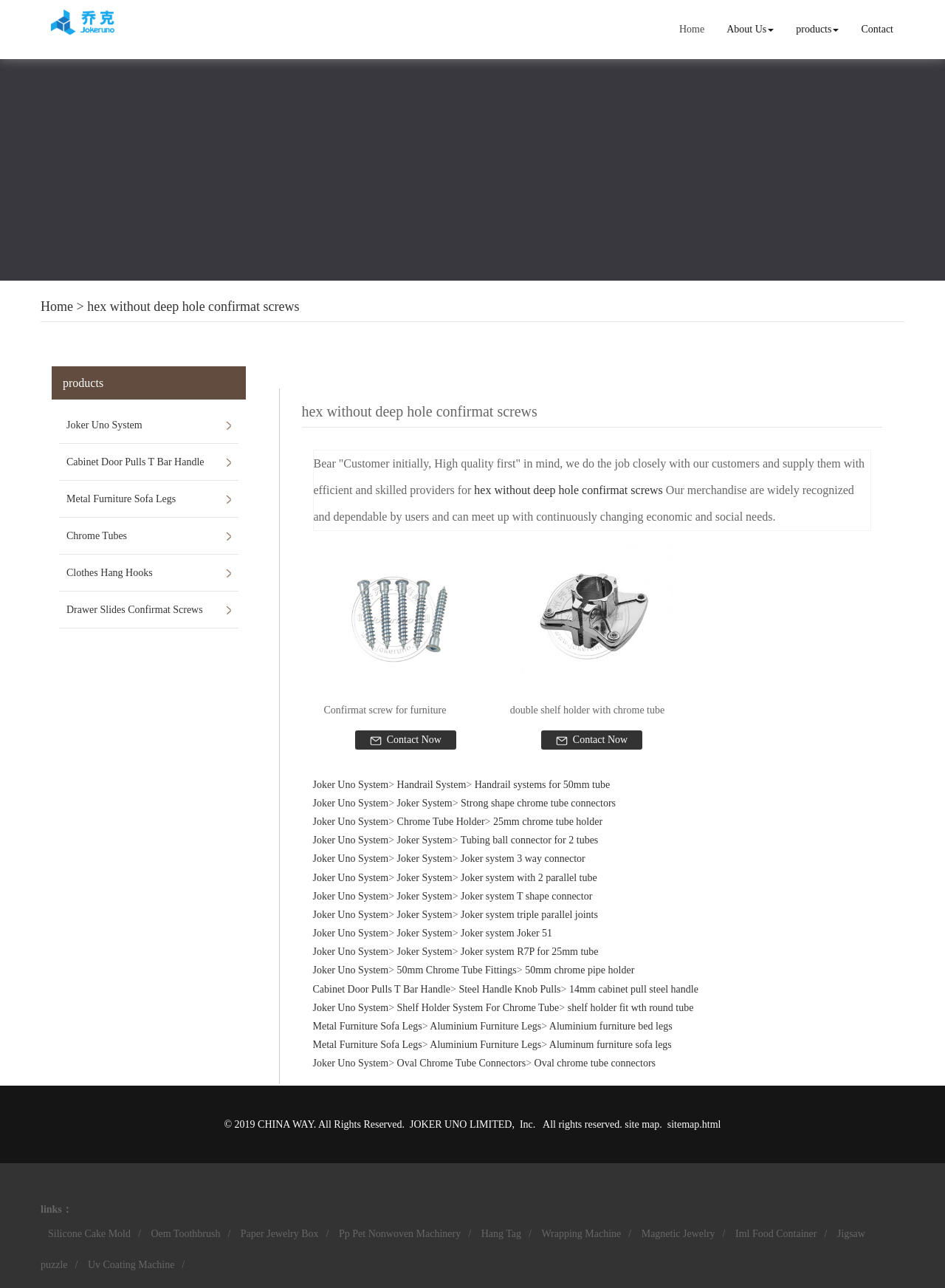Please determine the bounding box coordinates of the clickable area required to carry out the following instruction: "View news about ASKY AIRLINE AIRCRAFT being stranded at Banjul International Airport". The coordinates must be four float numbers between 0 and 1, represented as [left, top, right, bottom].

None